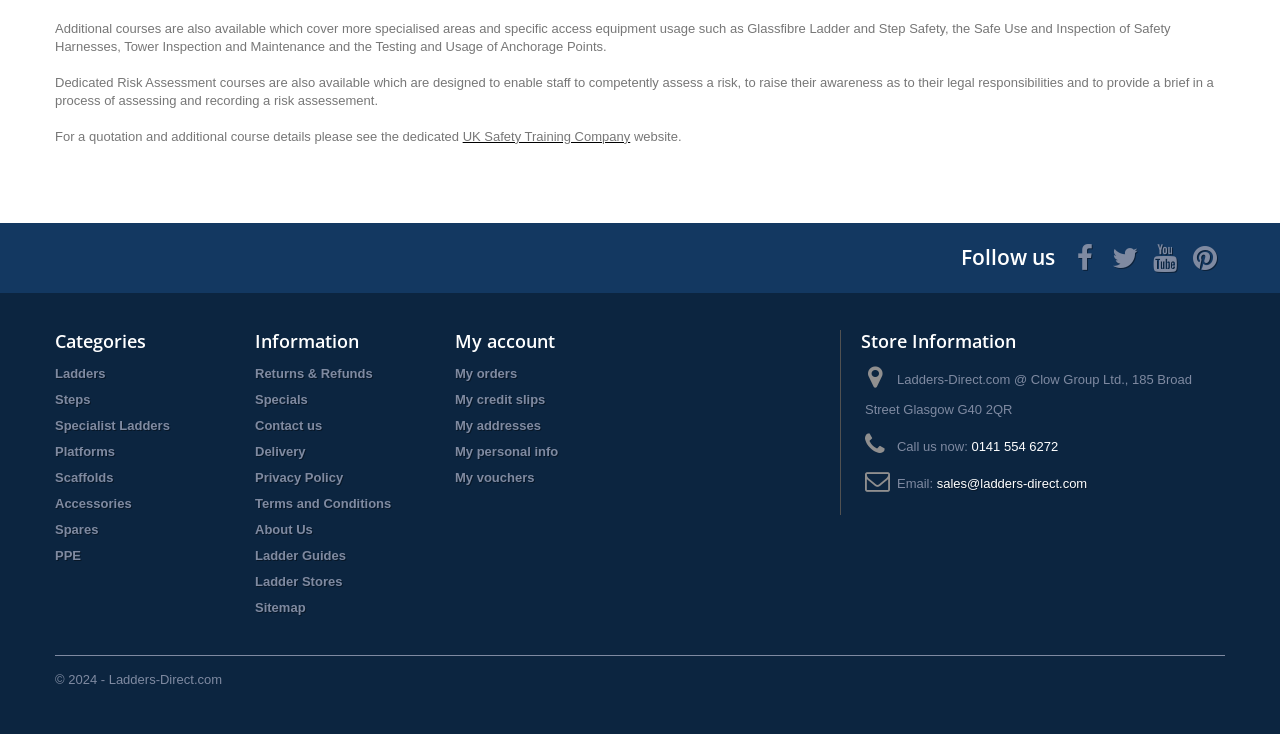What categories of products are available?
Using the image, answer in one word or phrase.

Ladders, steps, etc.